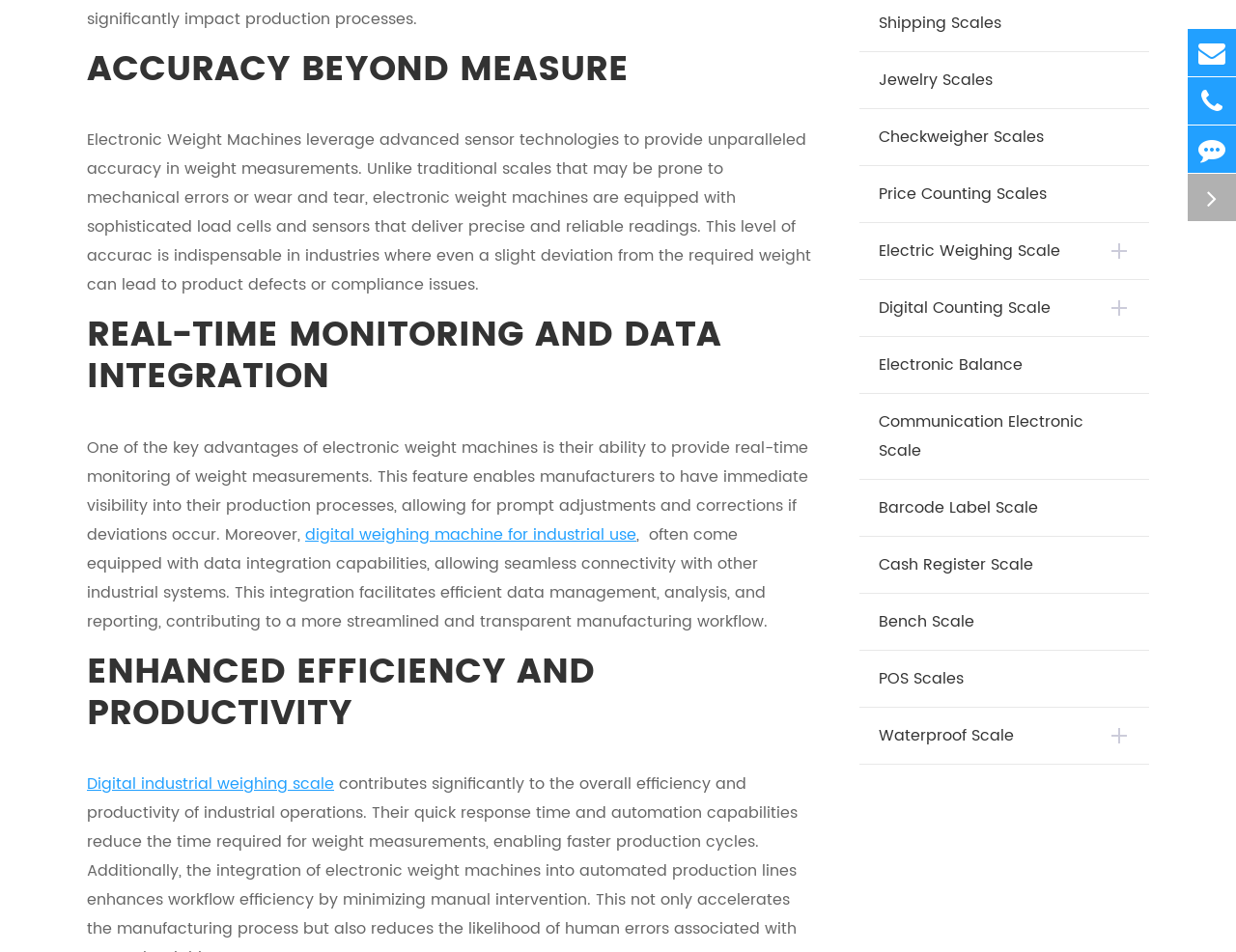Using the provided element description: "Price Counting Scales", determine the bounding box coordinates of the corresponding UI element in the screenshot.

[0.695, 0.174, 0.93, 0.234]